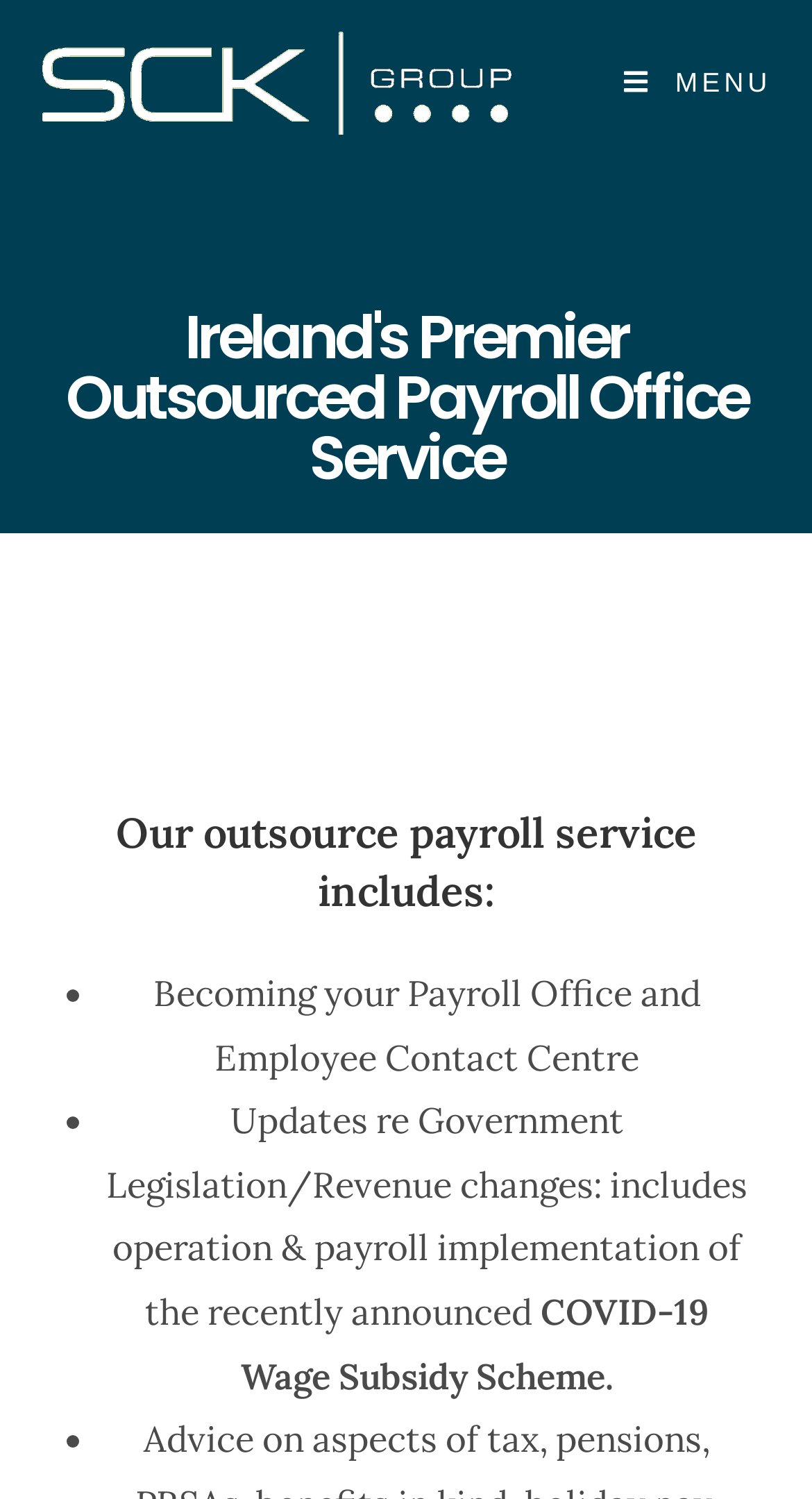Answer the following query concisely with a single word or phrase:
How many benefits of the payroll service are listed?

3